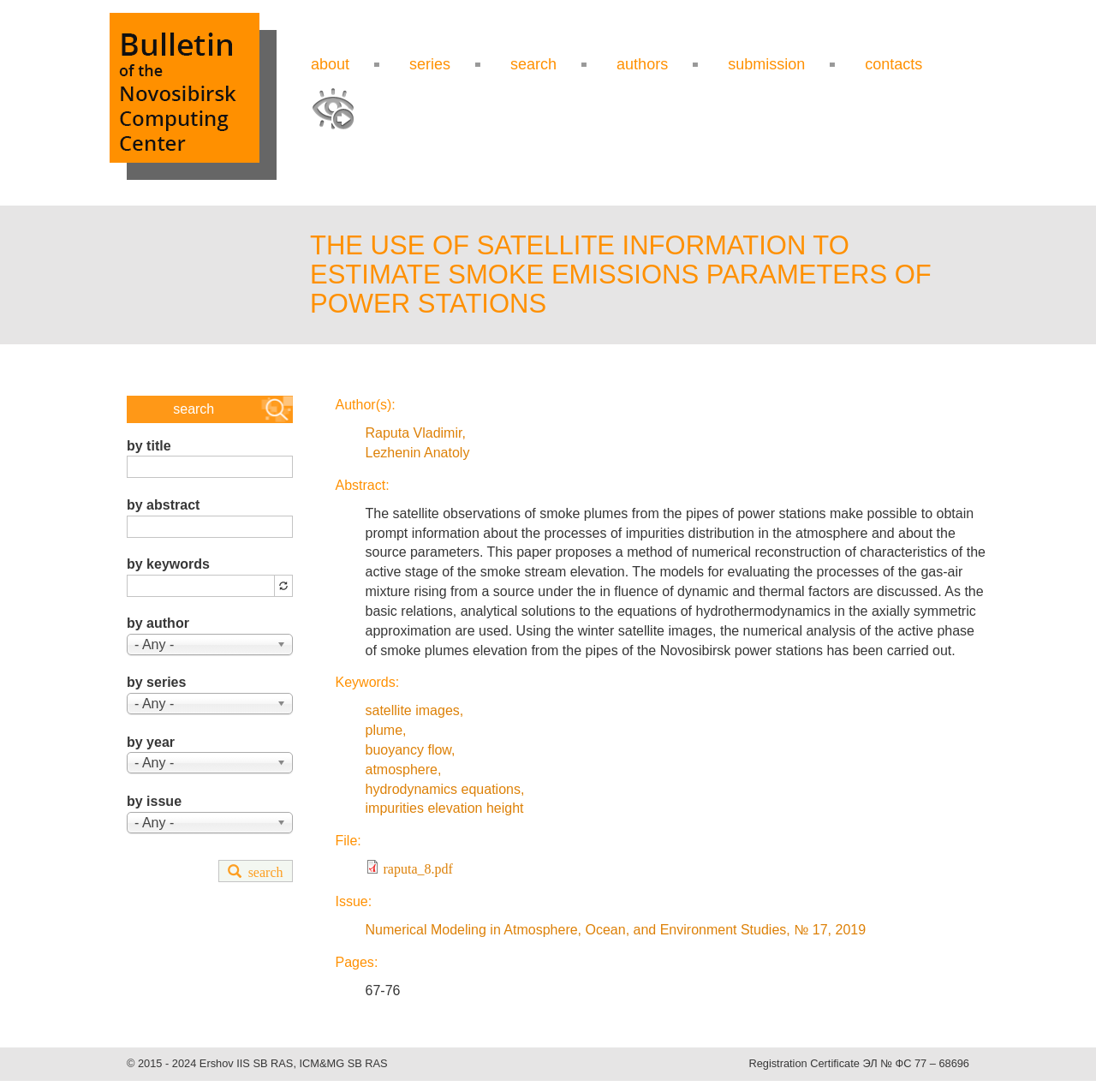Pinpoint the bounding box coordinates of the area that must be clicked to complete this instruction: "View the article by Raputa Vladimir".

[0.333, 0.39, 0.421, 0.403]